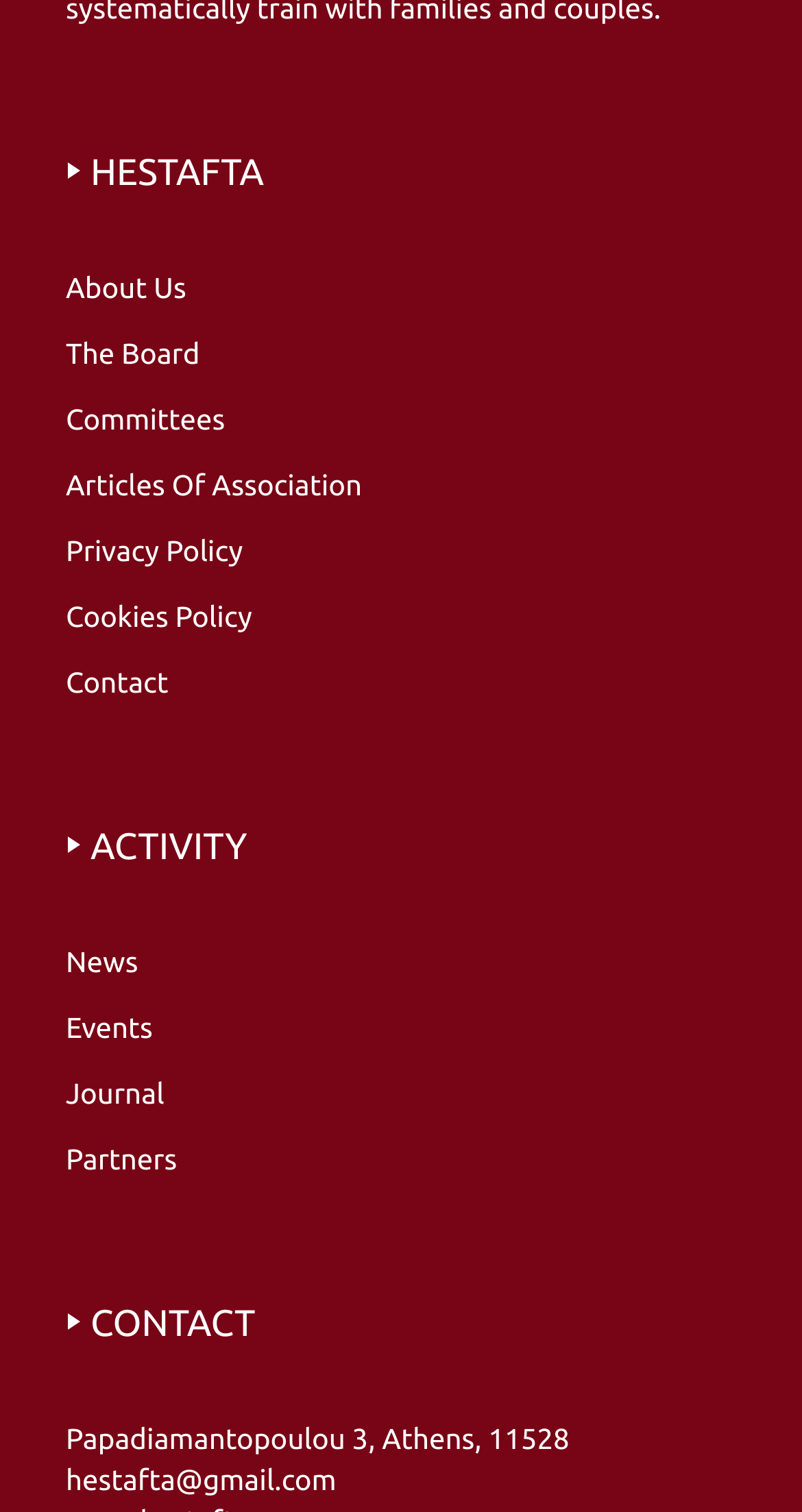Show me the bounding box coordinates of the clickable region to achieve the task as per the instruction: "Read the Journal".

[0.082, 0.71, 0.918, 0.737]